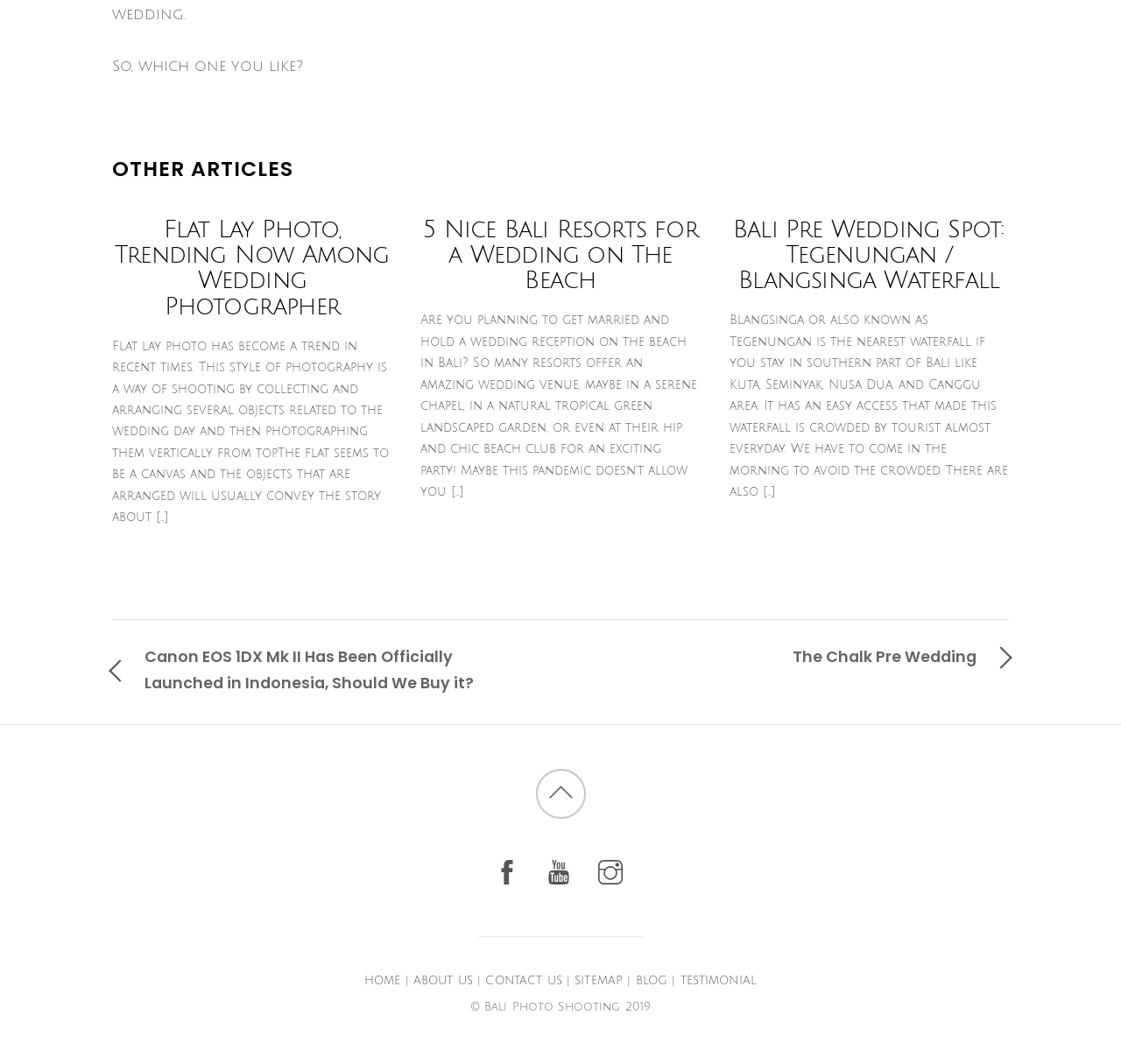What is the copyright information?
Please look at the screenshot and answer in one word or a short phrase.

Bali Photo Shooting 2019